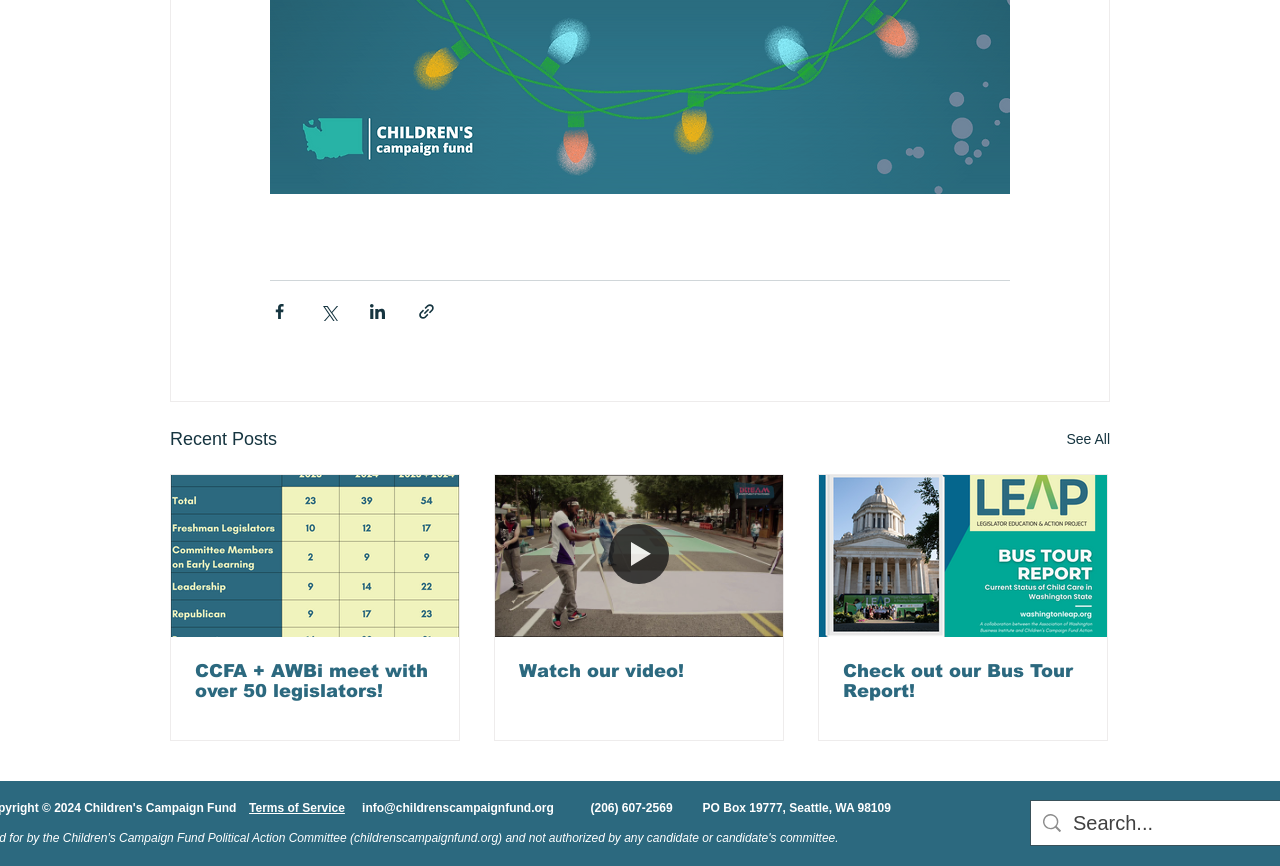Locate the bounding box coordinates of the UI element described by: "info@childrenscampaignfund.org". The bounding box coordinates should consist of four float numbers between 0 and 1, i.e., [left, top, right, bottom].

[0.283, 0.925, 0.433, 0.941]